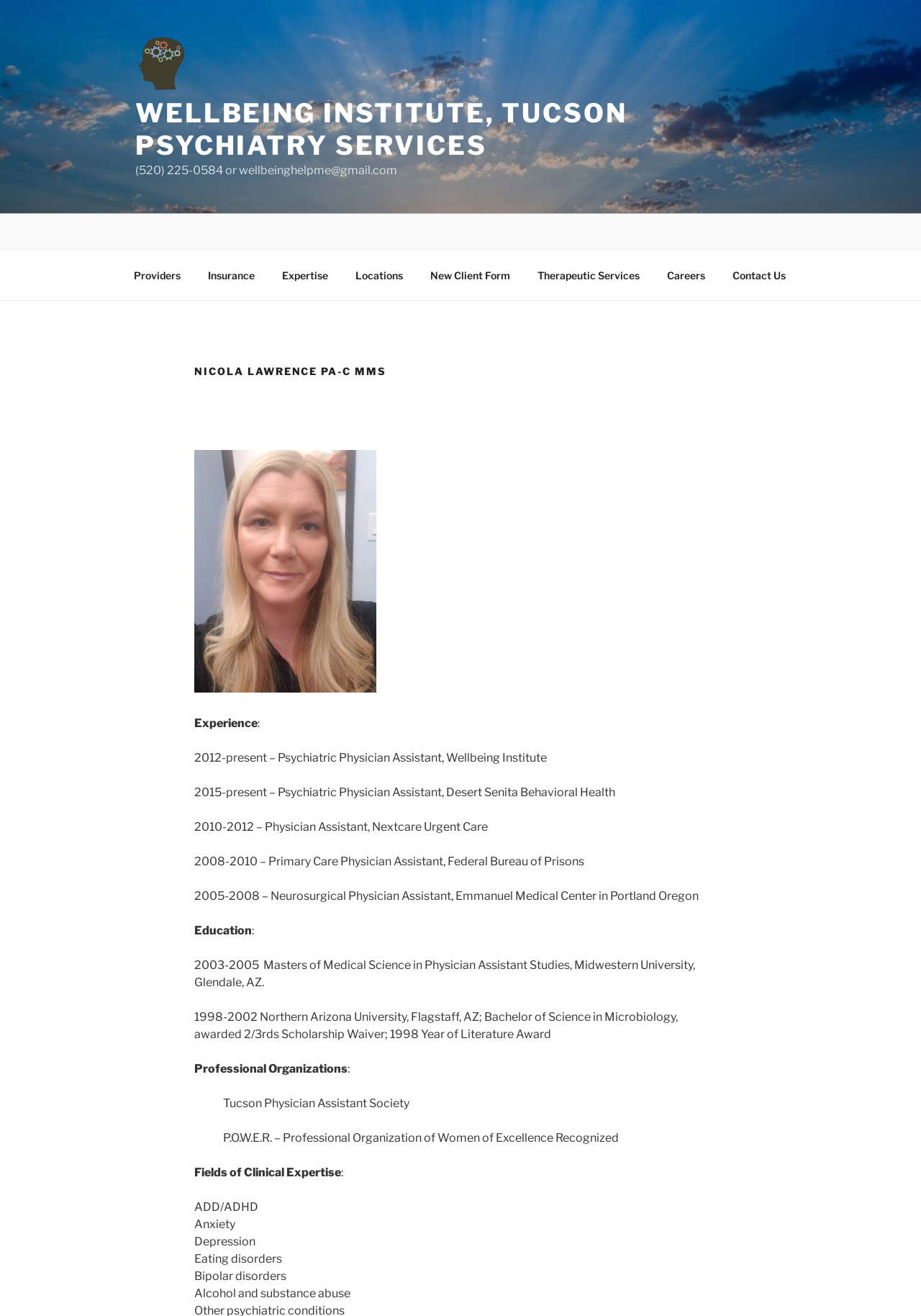Predict the bounding box of the UI element based on the description: "Therapeutic Services". The coordinates should be four float numbers between 0 and 1, formatted as [left, top, right, bottom].

[0.57, 0.196, 0.708, 0.222]